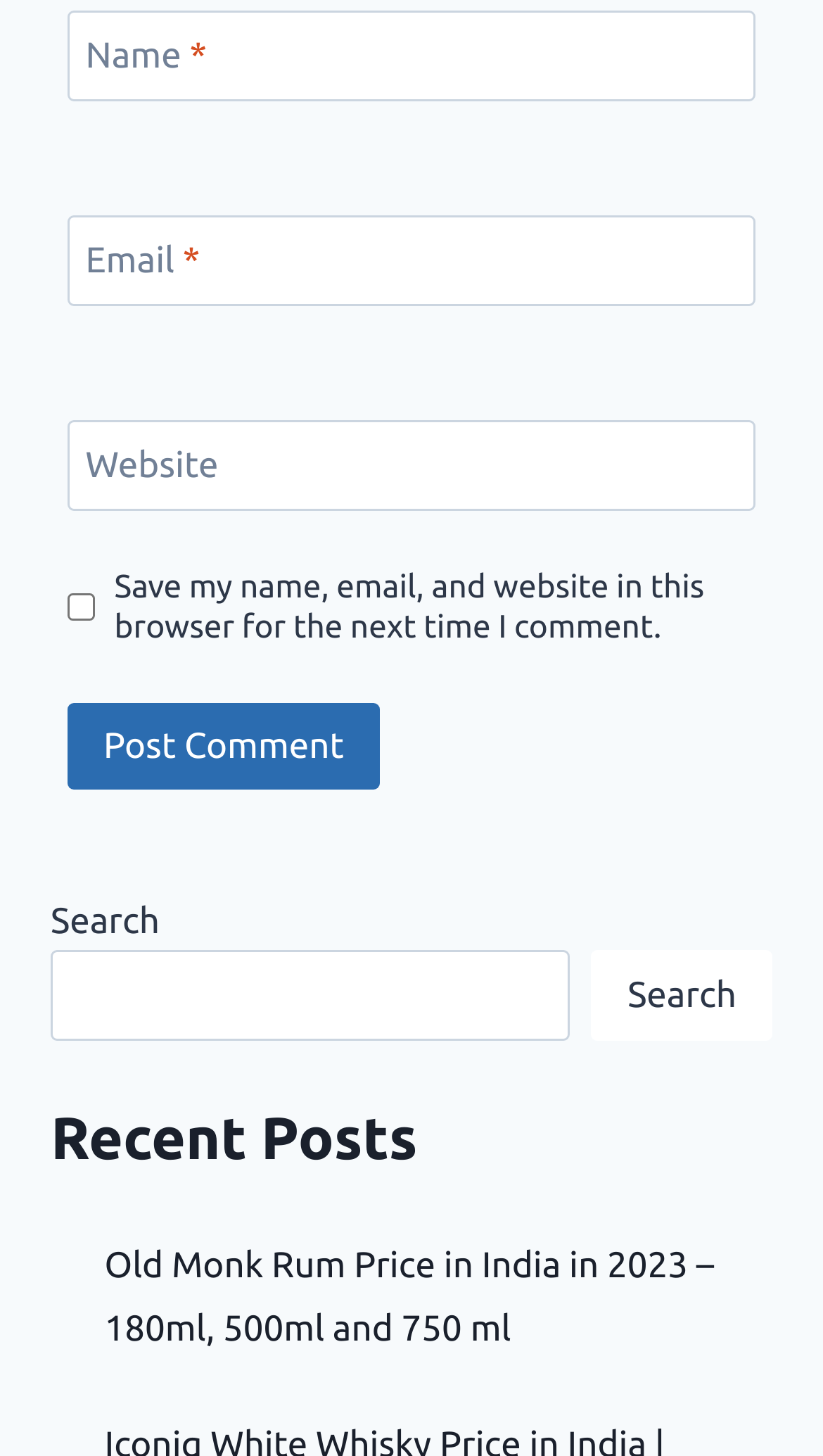Determine the bounding box coordinates for the region that must be clicked to execute the following instruction: "Enter your name".

[0.082, 0.007, 0.918, 0.069]